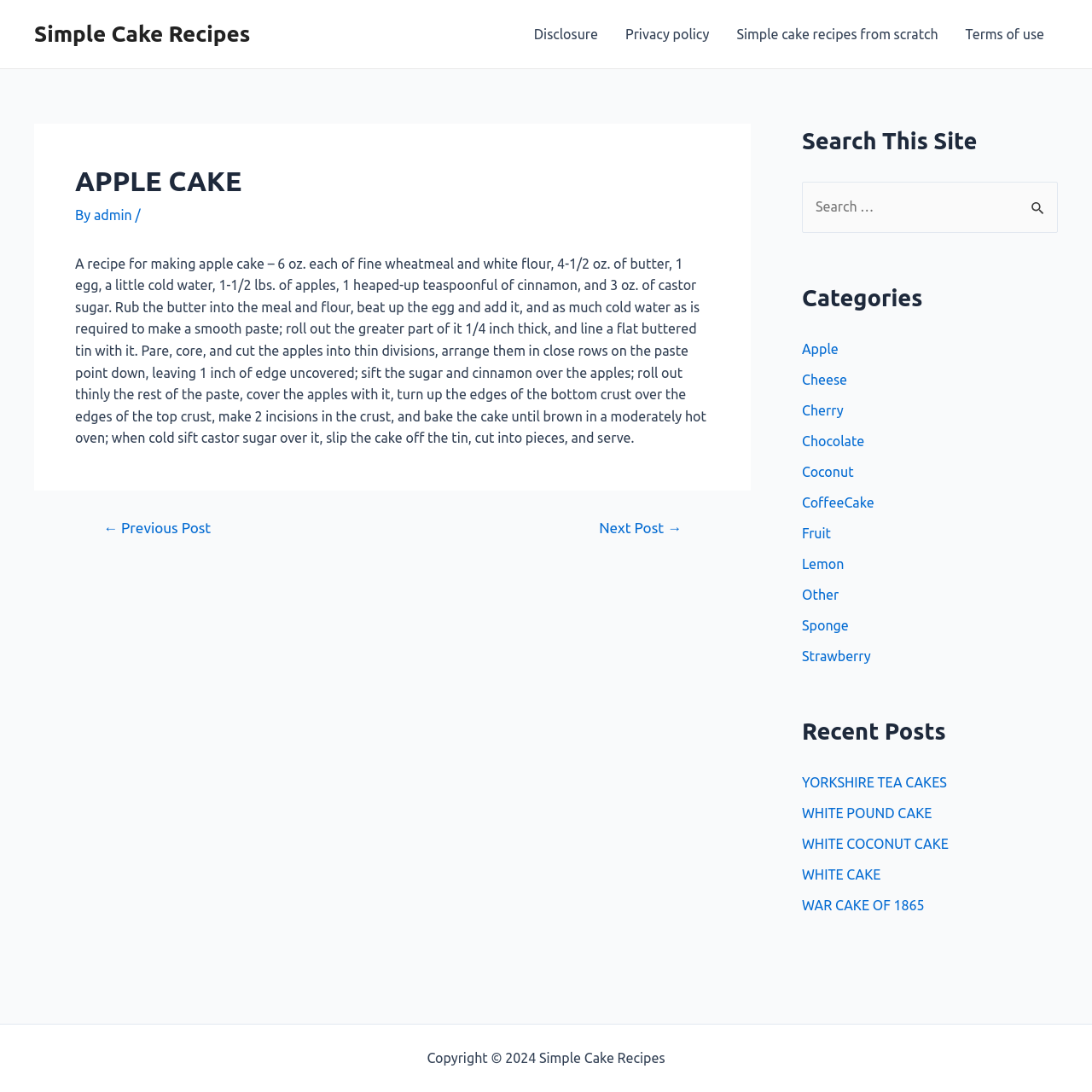Pinpoint the bounding box coordinates of the area that must be clicked to complete this instruction: "Read the apple cake recipe".

[0.069, 0.234, 0.647, 0.408]